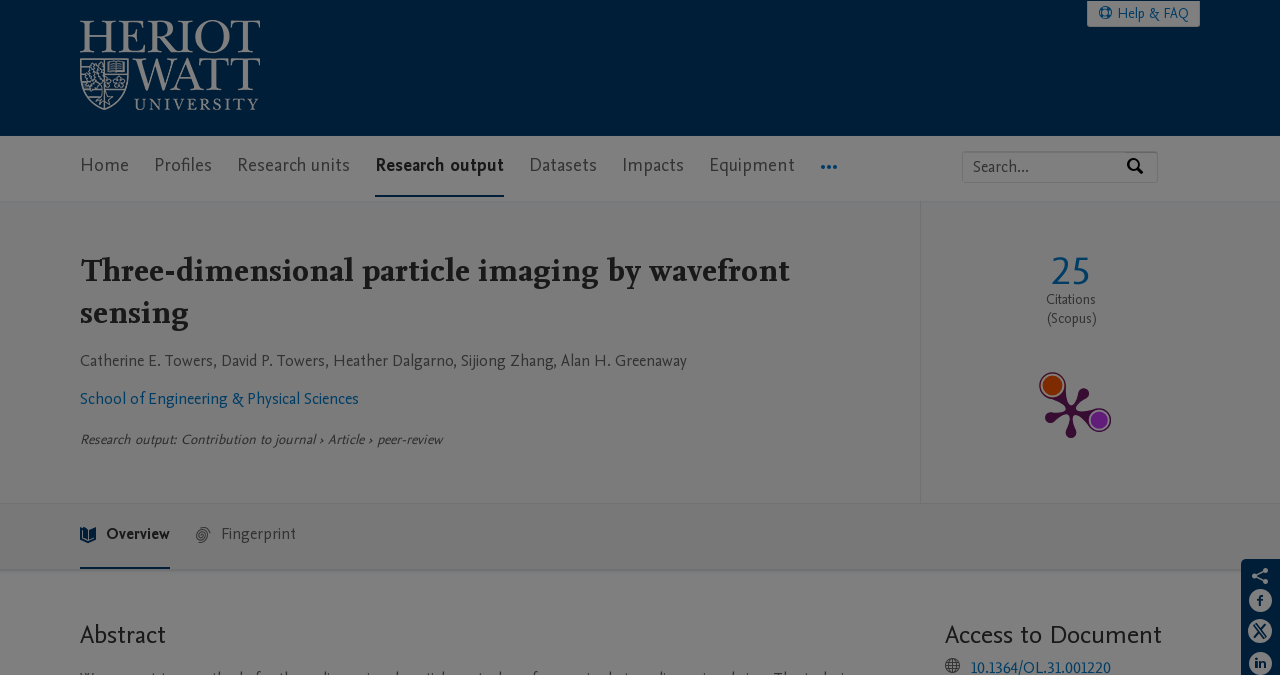Please identify the bounding box coordinates of the element on the webpage that should be clicked to follow this instruction: "Go to Heriot-Watt Research Portal Home". The bounding box coordinates should be given as four float numbers between 0 and 1, formatted as [left, top, right, bottom].

[0.062, 0.03, 0.203, 0.172]